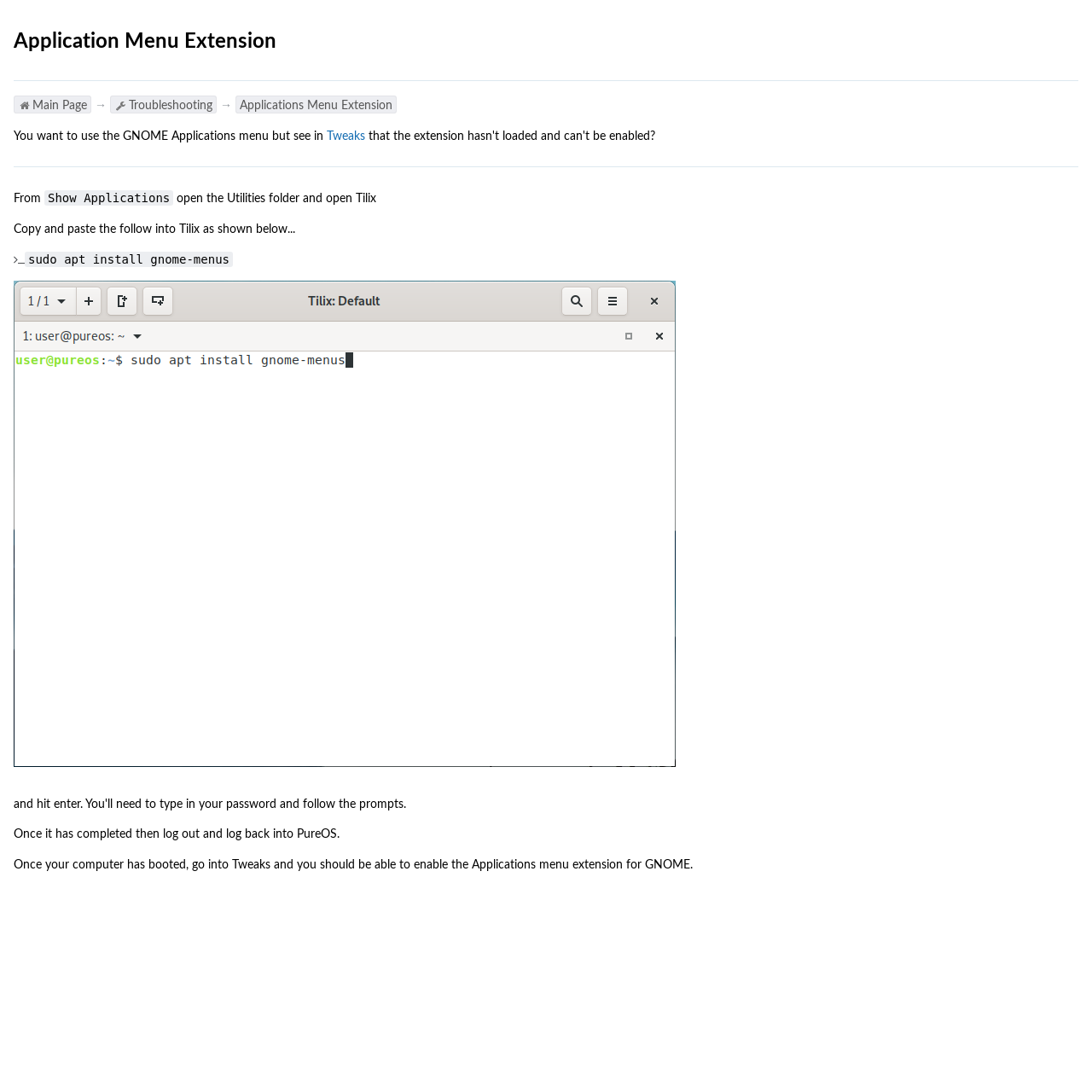Determine which piece of text is the heading of the webpage and provide it.

Application Menu Extension